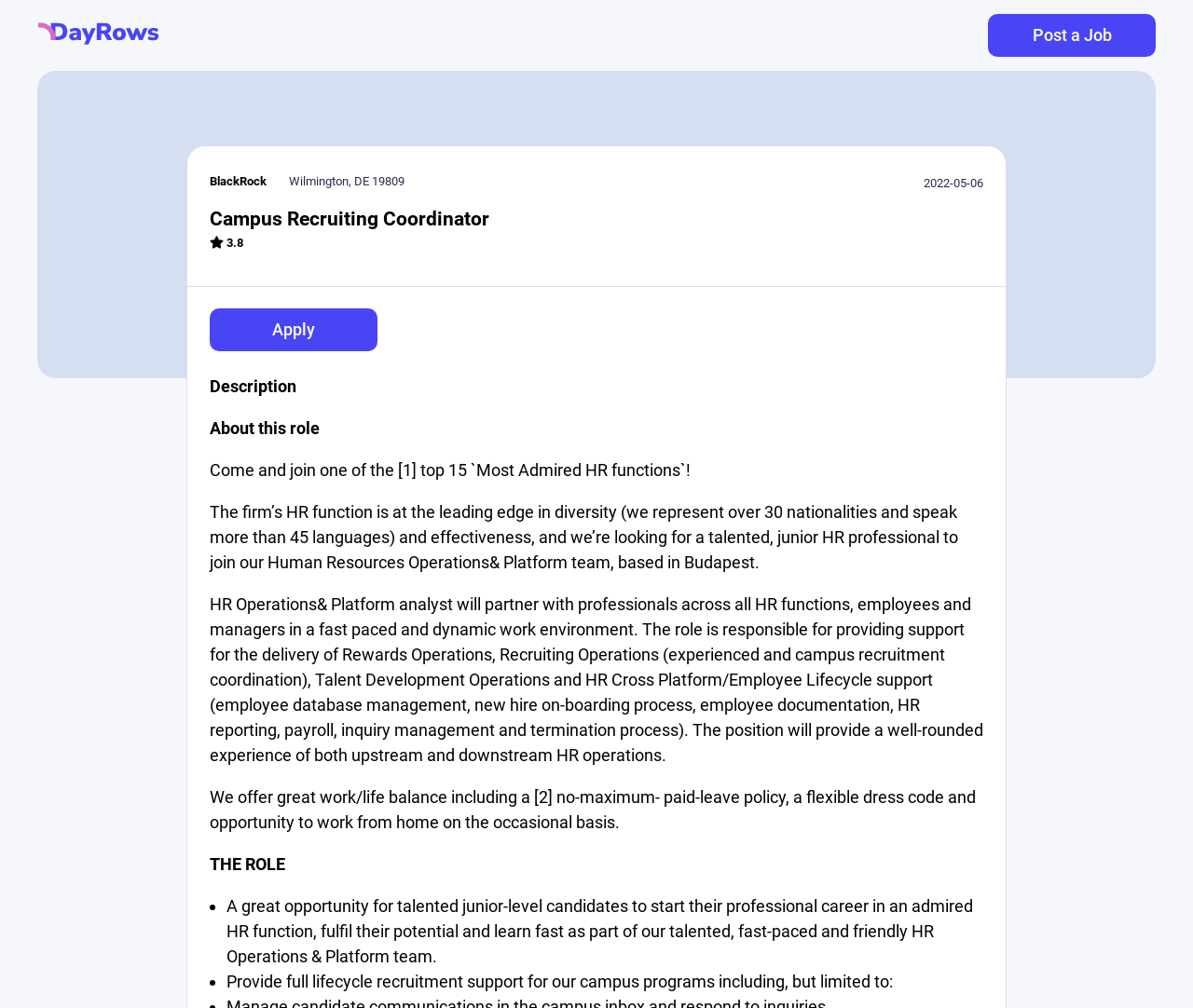Identify the bounding box for the described UI element: "Apply".

[0.176, 0.306, 0.316, 0.349]